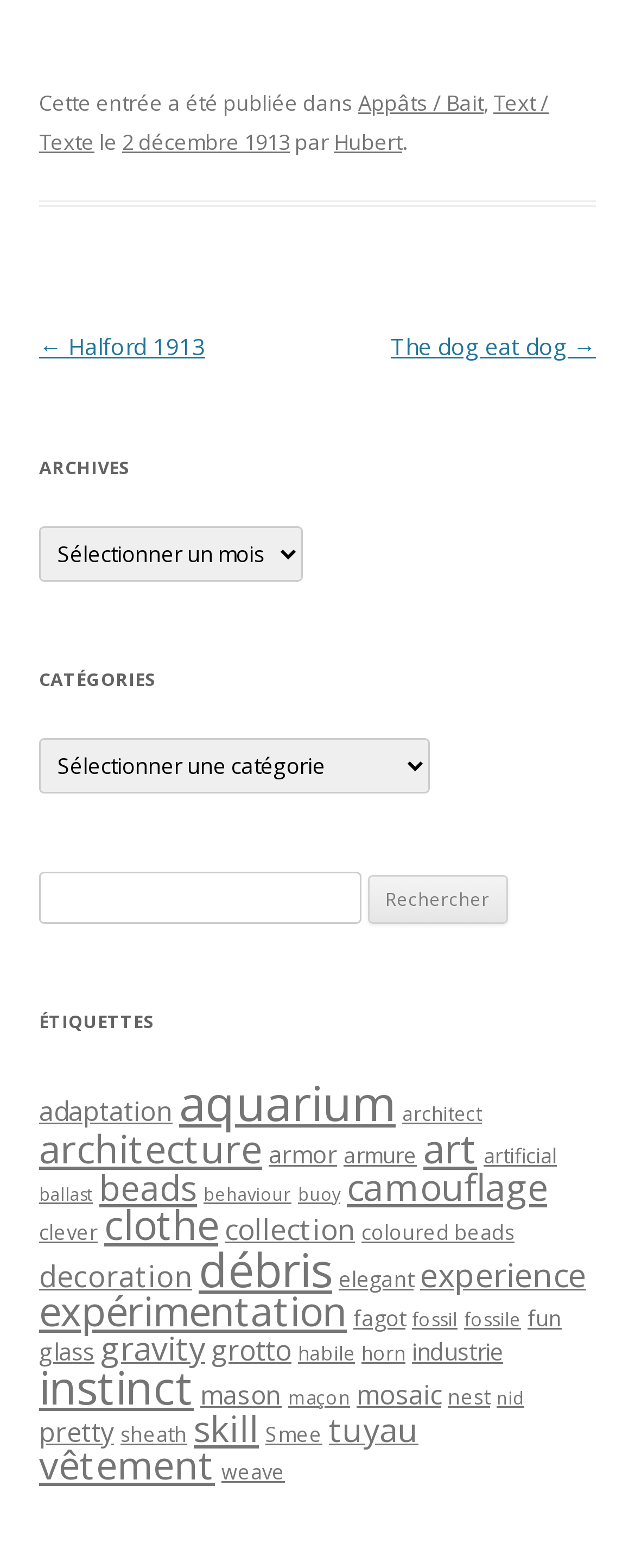Please identify the coordinates of the bounding box for the clickable region that will accomplish this instruction: "Select archives".

[0.062, 0.336, 0.477, 0.371]